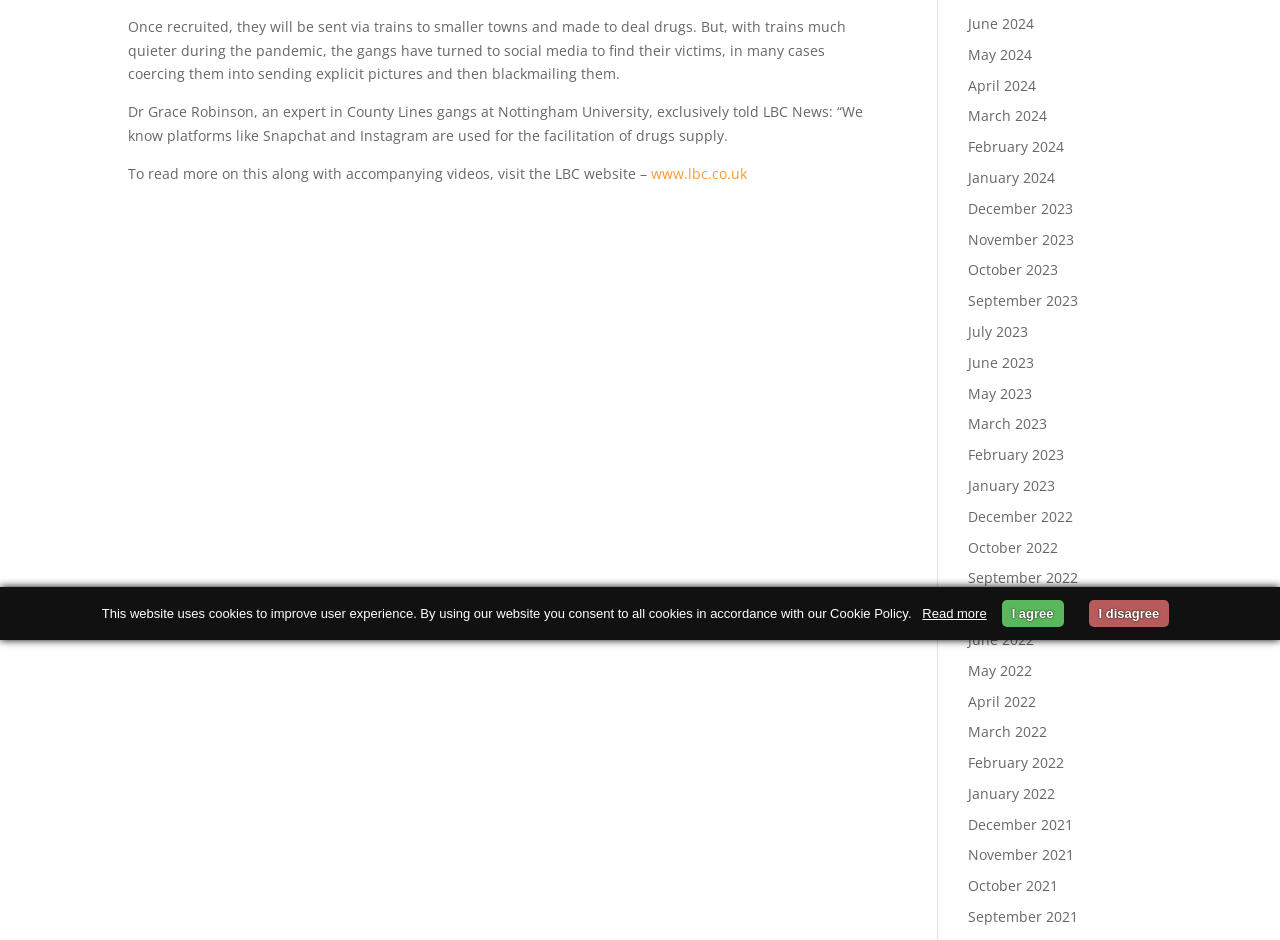Predict the bounding box of the UI element based on the description: "February 2024". The coordinates should be four float numbers between 0 and 1, formatted as [left, top, right, bottom].

[0.756, 0.146, 0.831, 0.166]